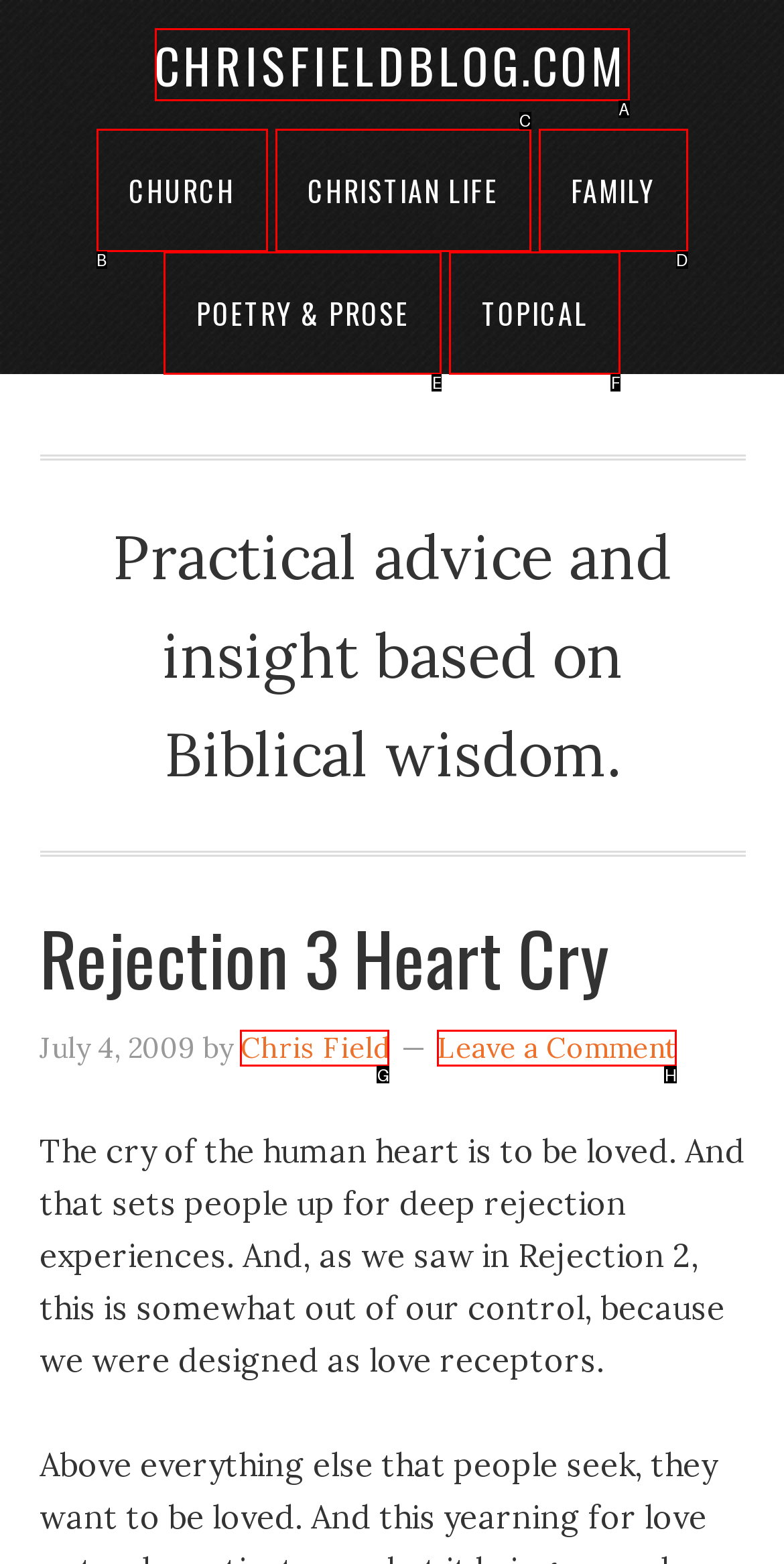Please provide the letter of the UI element that best fits the following description: Christian Life
Respond with the letter from the given choices only.

C